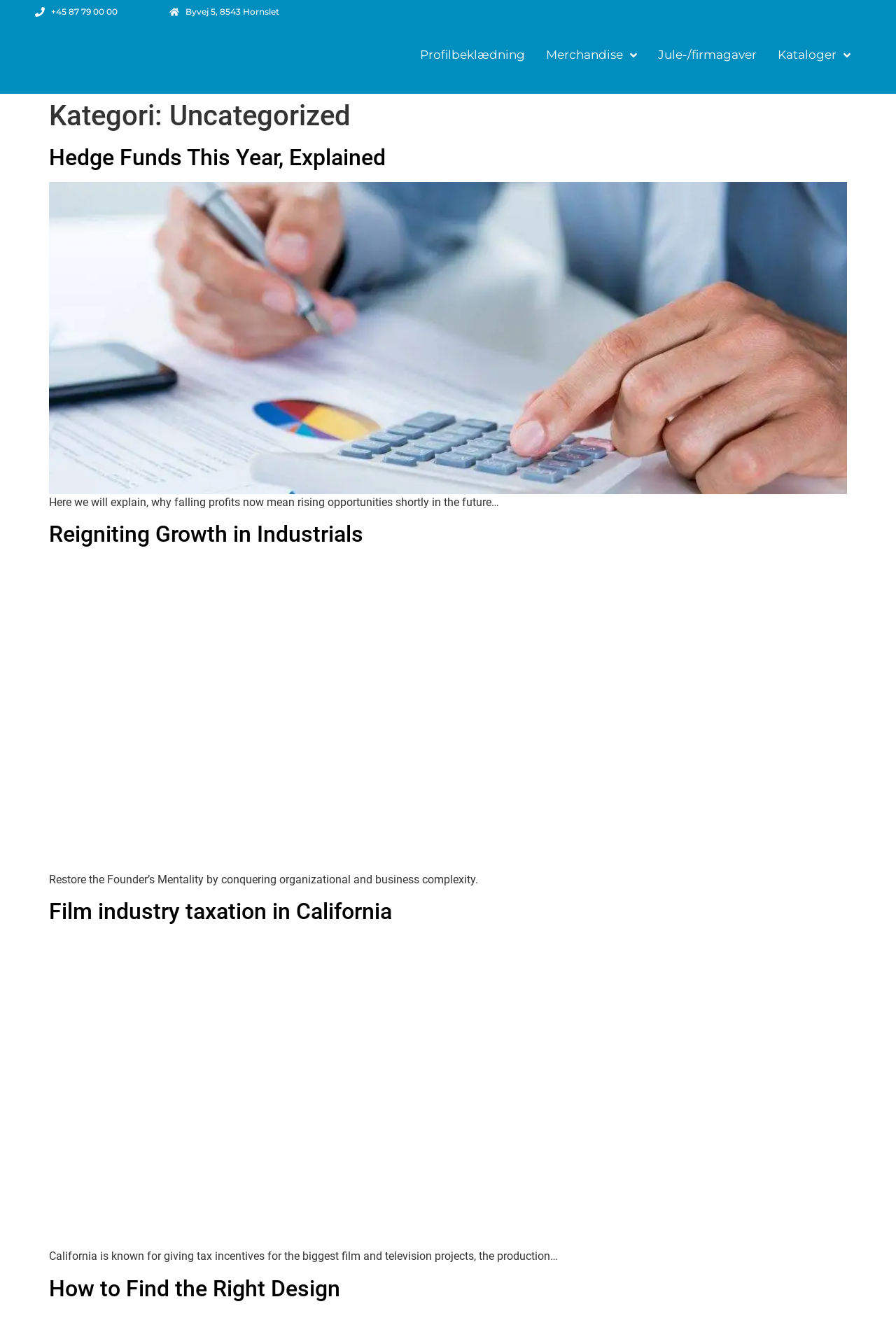Please identify the bounding box coordinates of the clickable region that I should interact with to perform the following instruction: "Explore Film industry taxation in California". The coordinates should be expressed as four float numbers between 0 and 1, i.e., [left, top, right, bottom].

[0.055, 0.674, 0.438, 0.694]